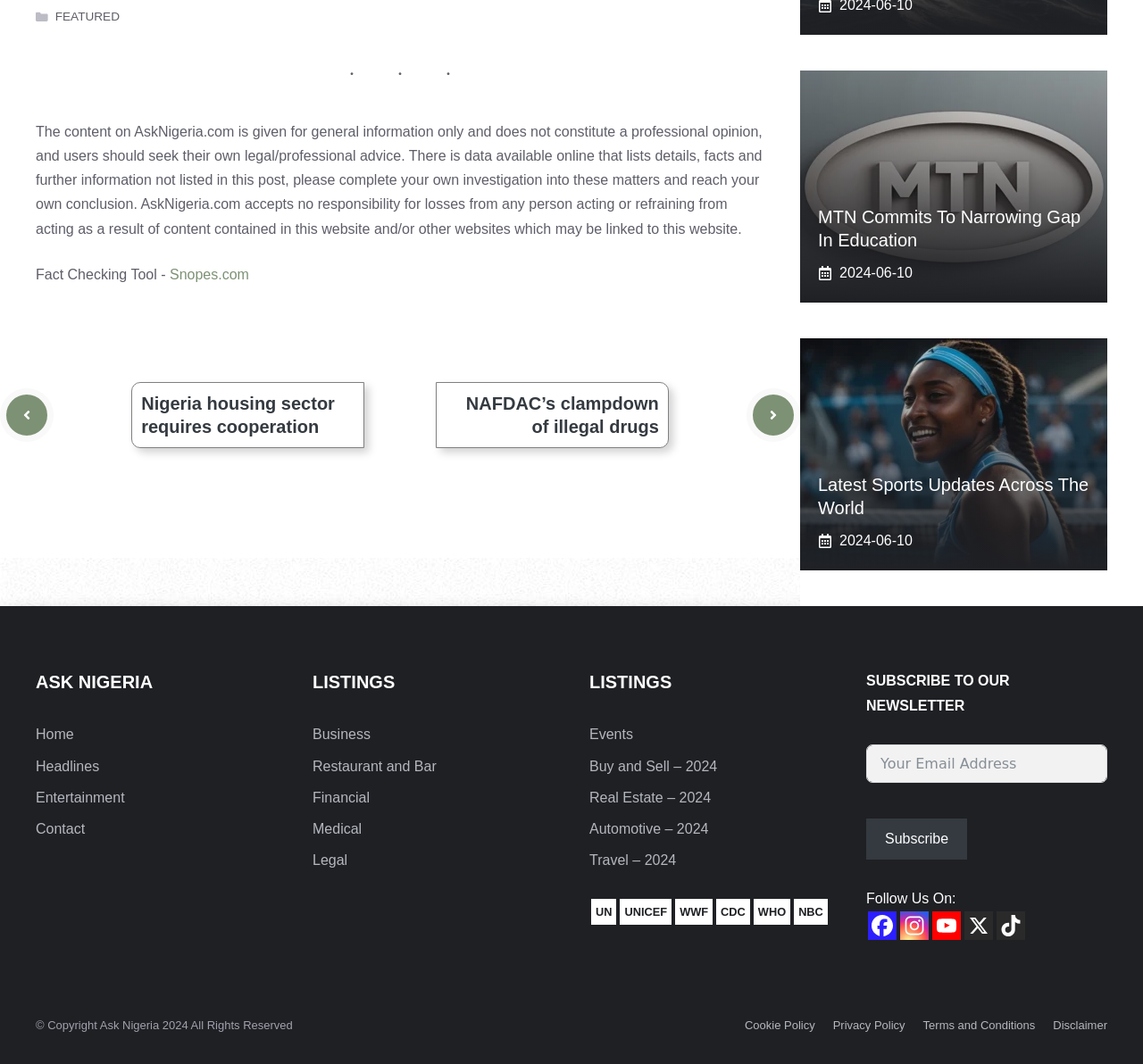Identify the bounding box coordinates of the section that should be clicked to achieve the task described: "Click on the 'FEATURED' link".

[0.048, 0.01, 0.105, 0.022]